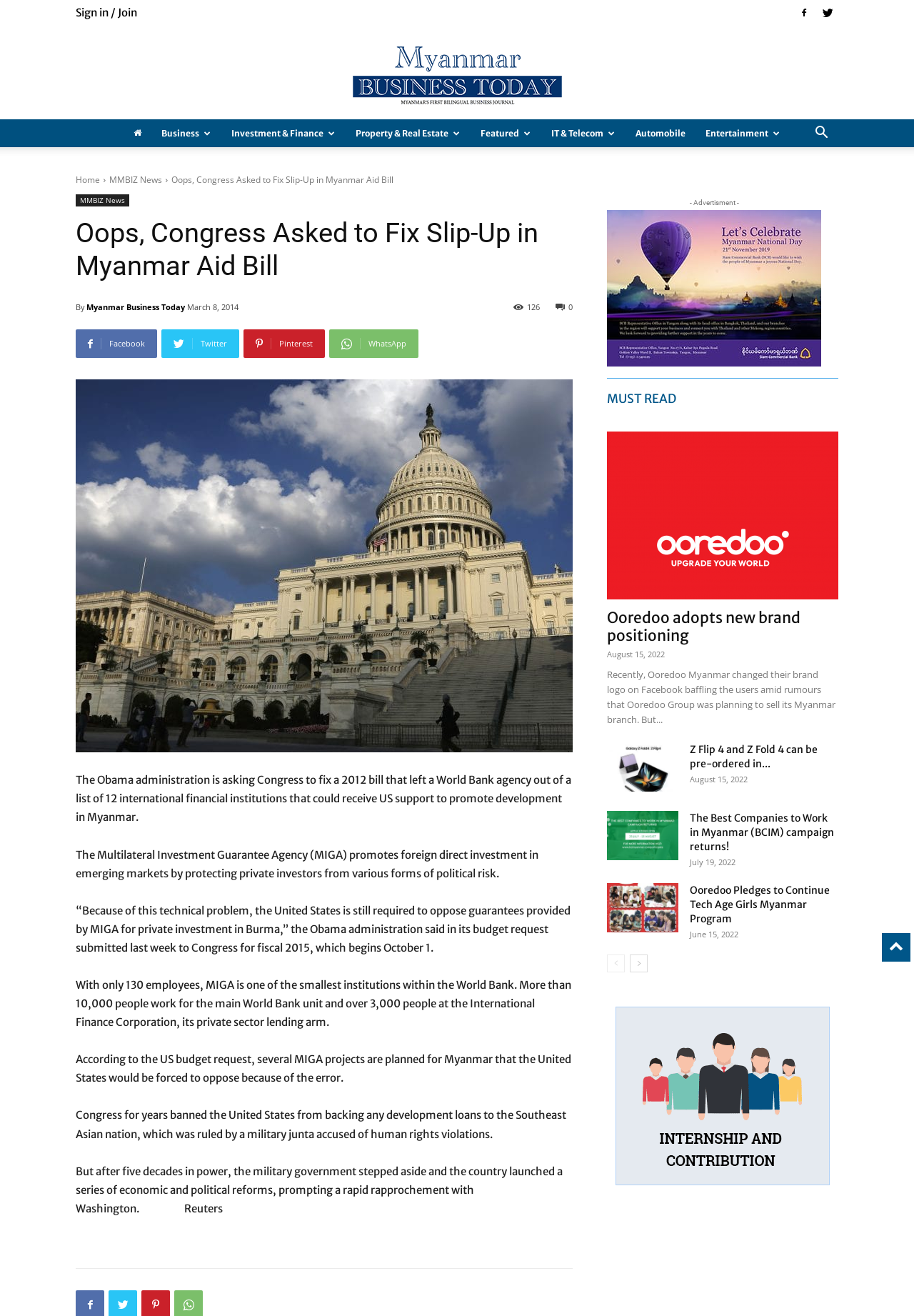Find the bounding box coordinates of the element to click in order to complete this instruction: "Share on Facebook". The bounding box coordinates must be four float numbers between 0 and 1, denoted as [left, top, right, bottom].

[0.083, 0.25, 0.172, 0.272]